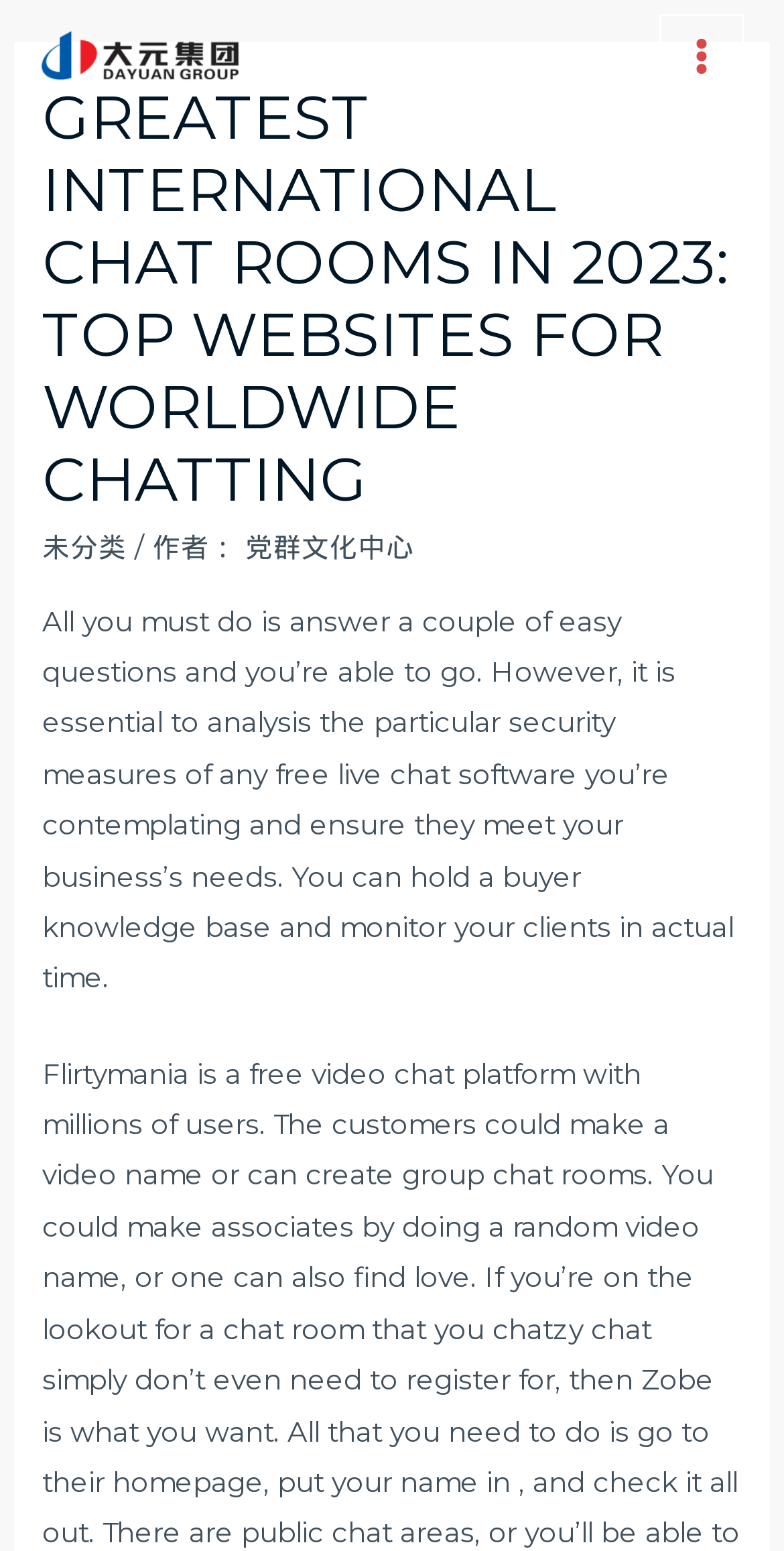Locate the primary headline on the webpage and provide its text.

GREATEST INTERNATIONAL CHAT ROOMS IN 2023: TOP WEBSITES FOR WORLDWIDE CHATTING